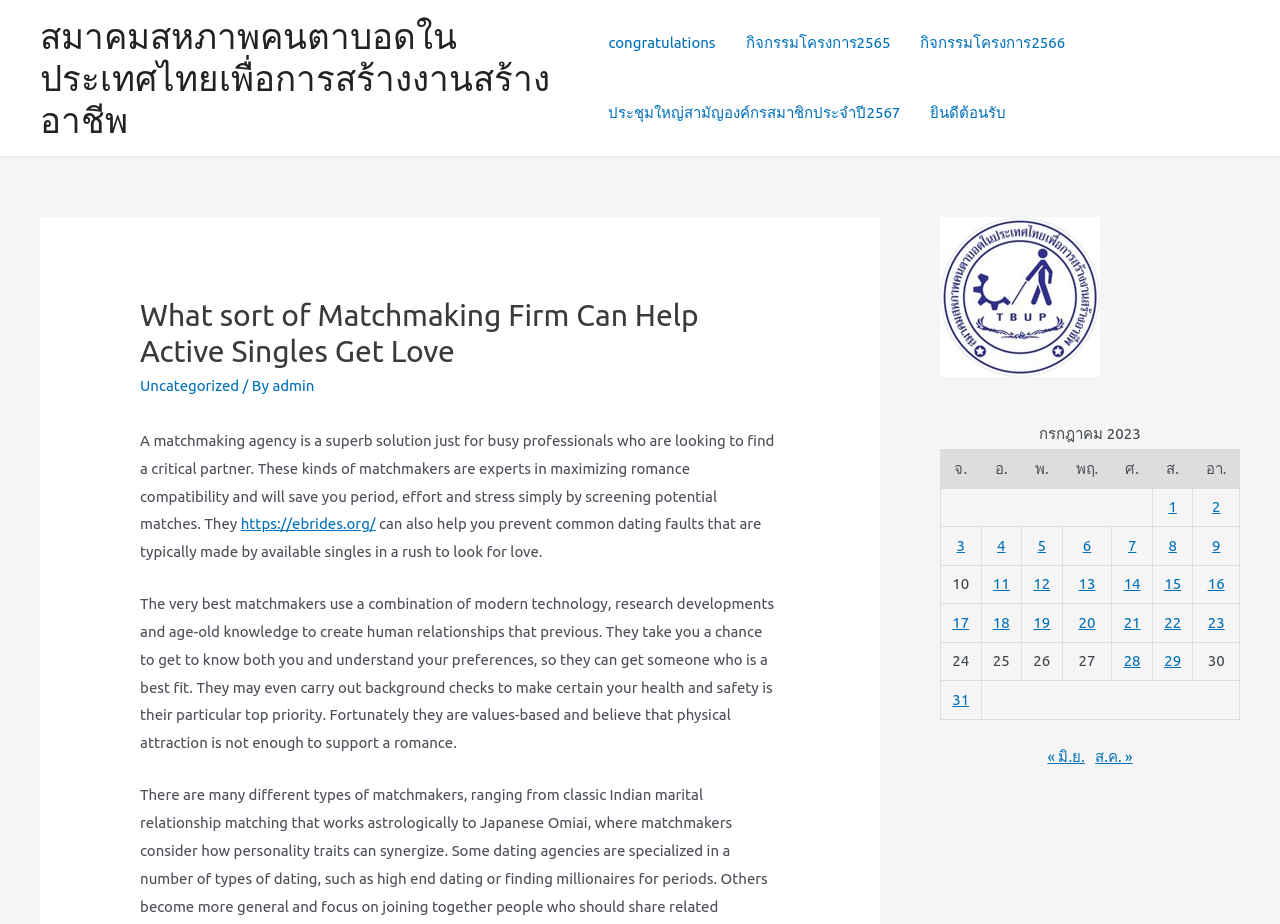Please find and give the text of the main heading on the webpage.

What sort of Matchmaking Firm Can Help Active Singles Get Love